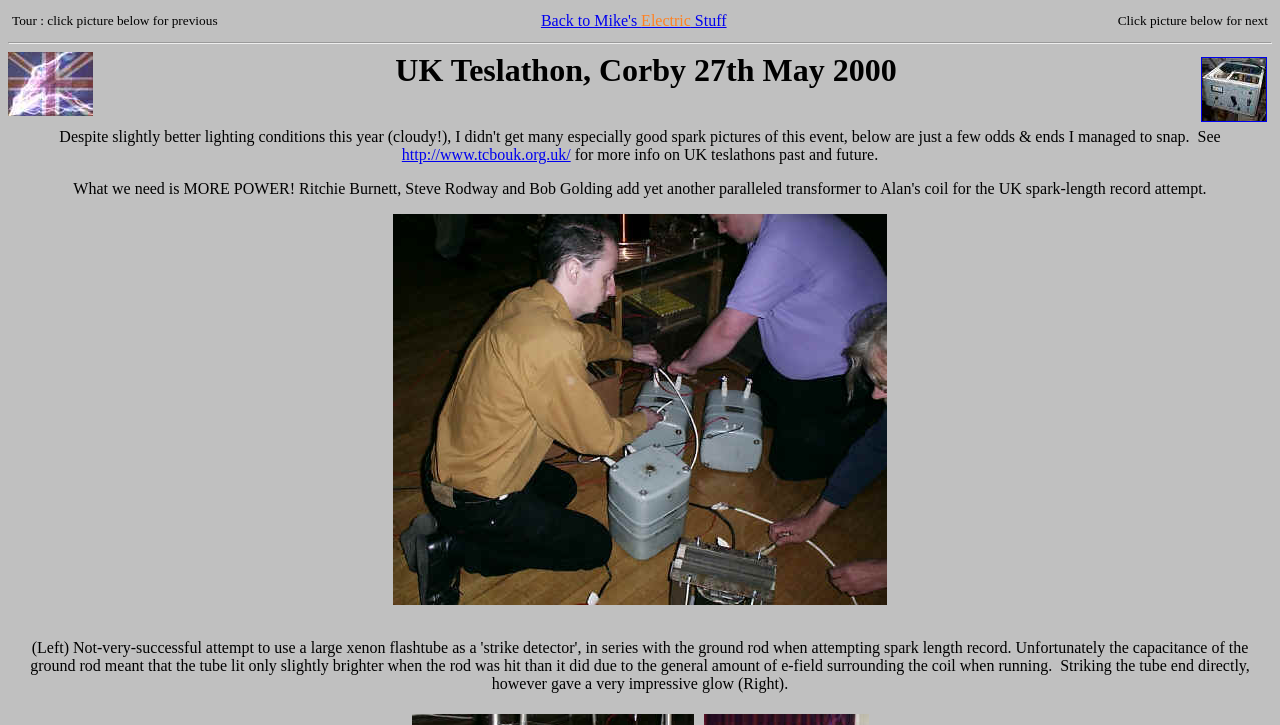How many images are present on the webpage?
Based on the visual details in the image, please answer the question thoroughly.

There are three images present on the webpage: 'uktes.jpg', 'smsurge.jpg', and '00524032.JPG'.